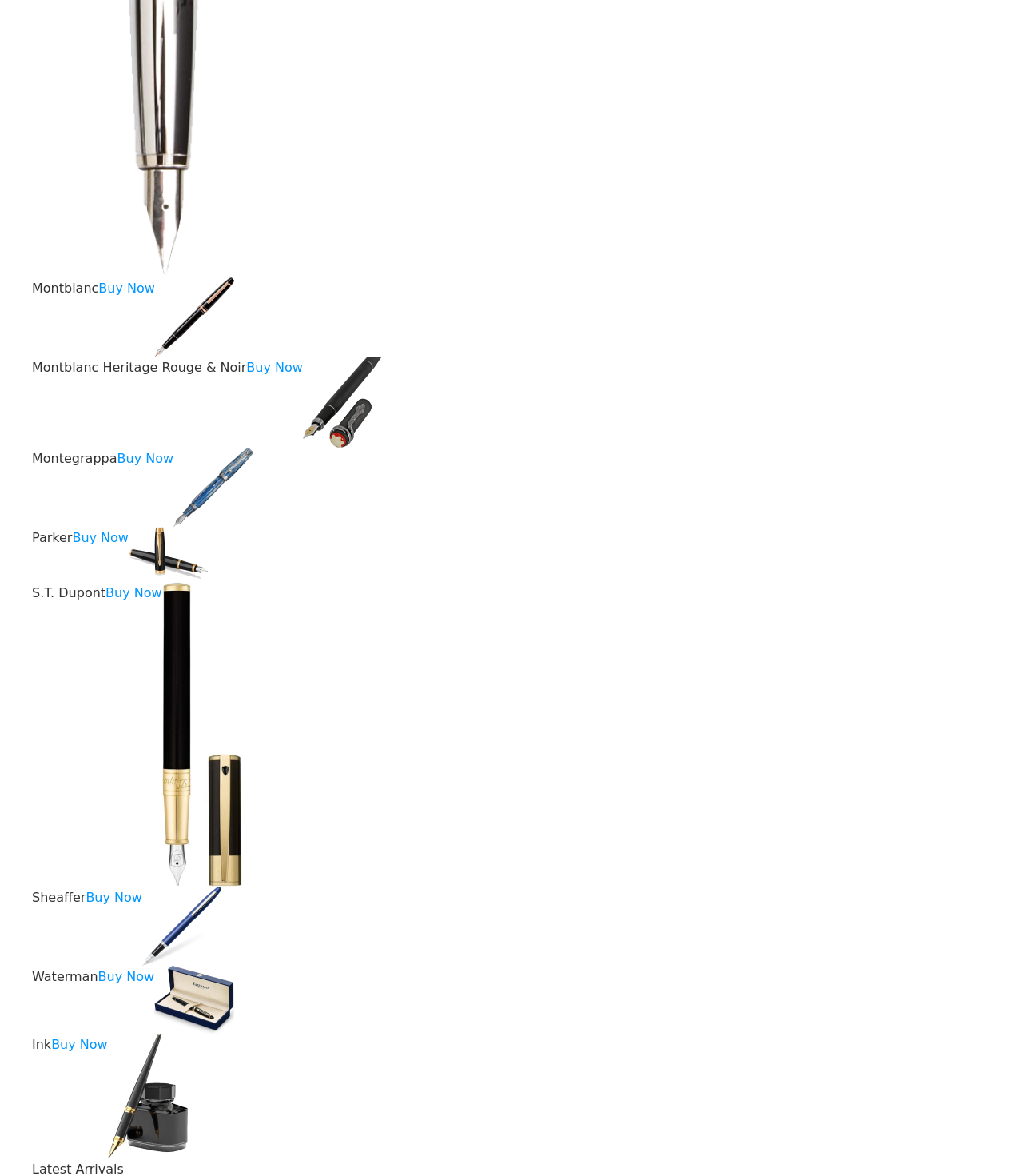Please identify the coordinates of the bounding box for the clickable region that will accomplish this instruction: "Purchase Ink products".

[0.05, 0.882, 0.105, 0.895]